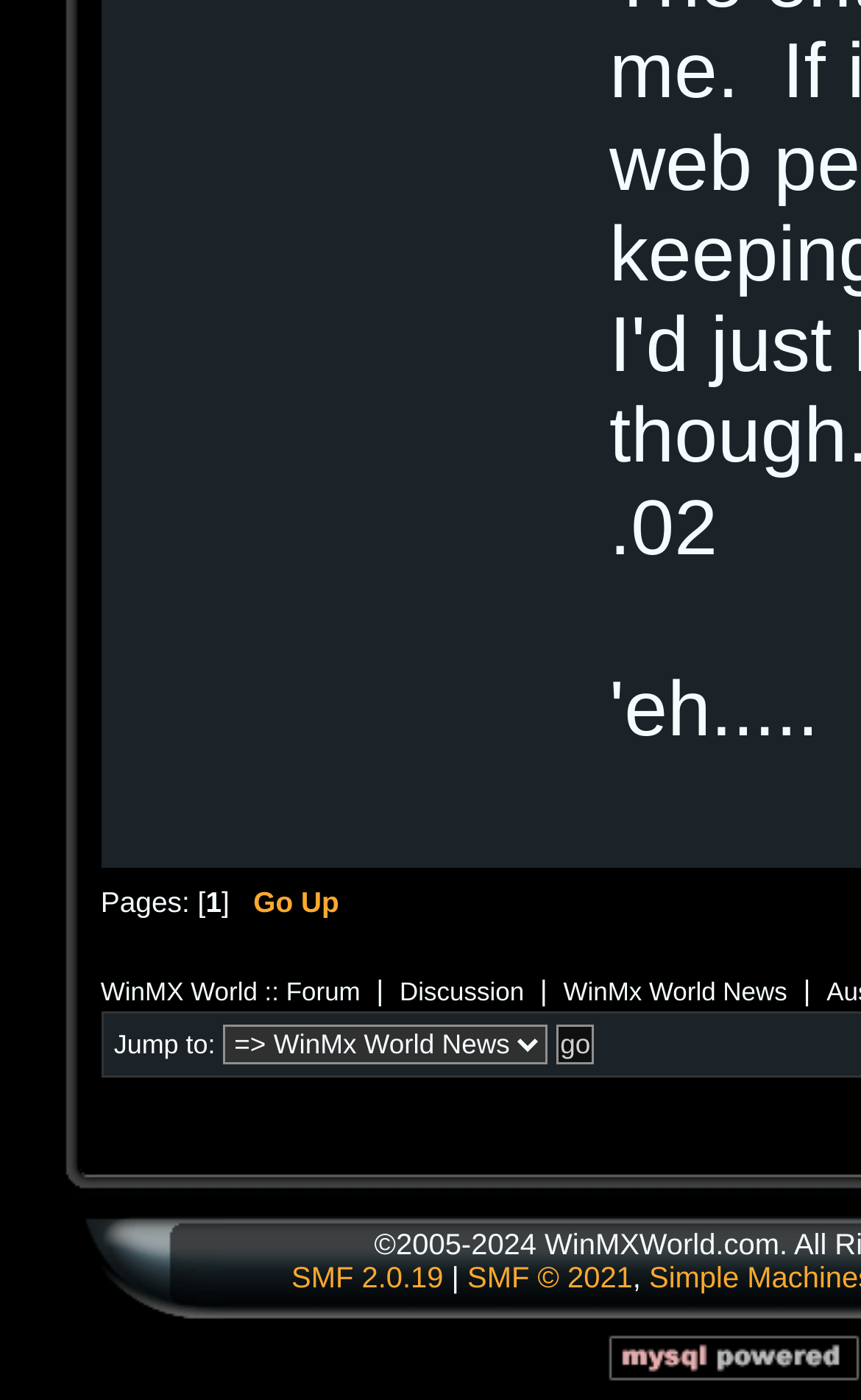Identify the bounding box for the element characterized by the following description: "Discussion".

[0.464, 0.699, 0.609, 0.72]